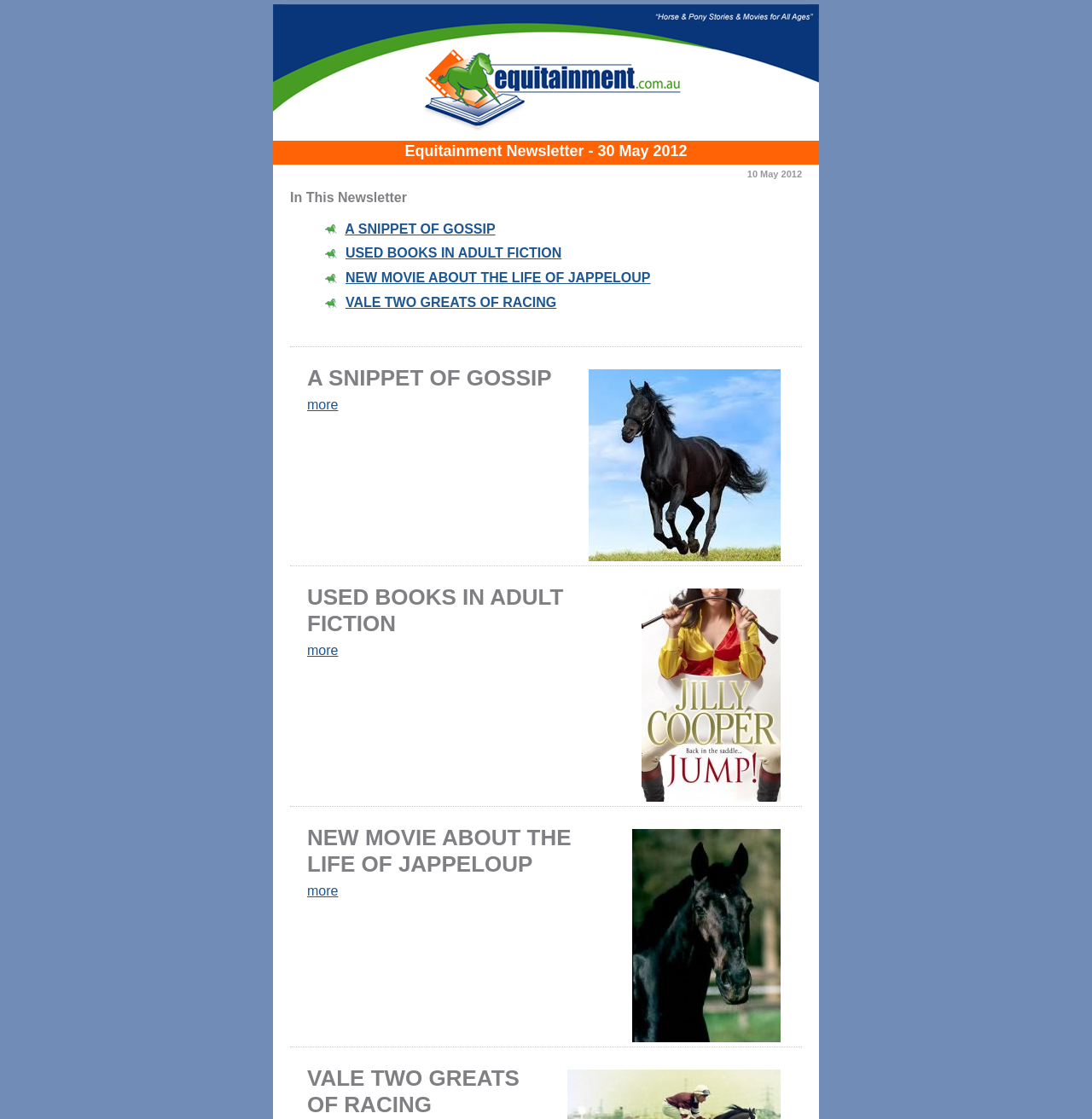What is the orientation of the separators?
Refer to the screenshot and respond with a concise word or phrase.

horizontal